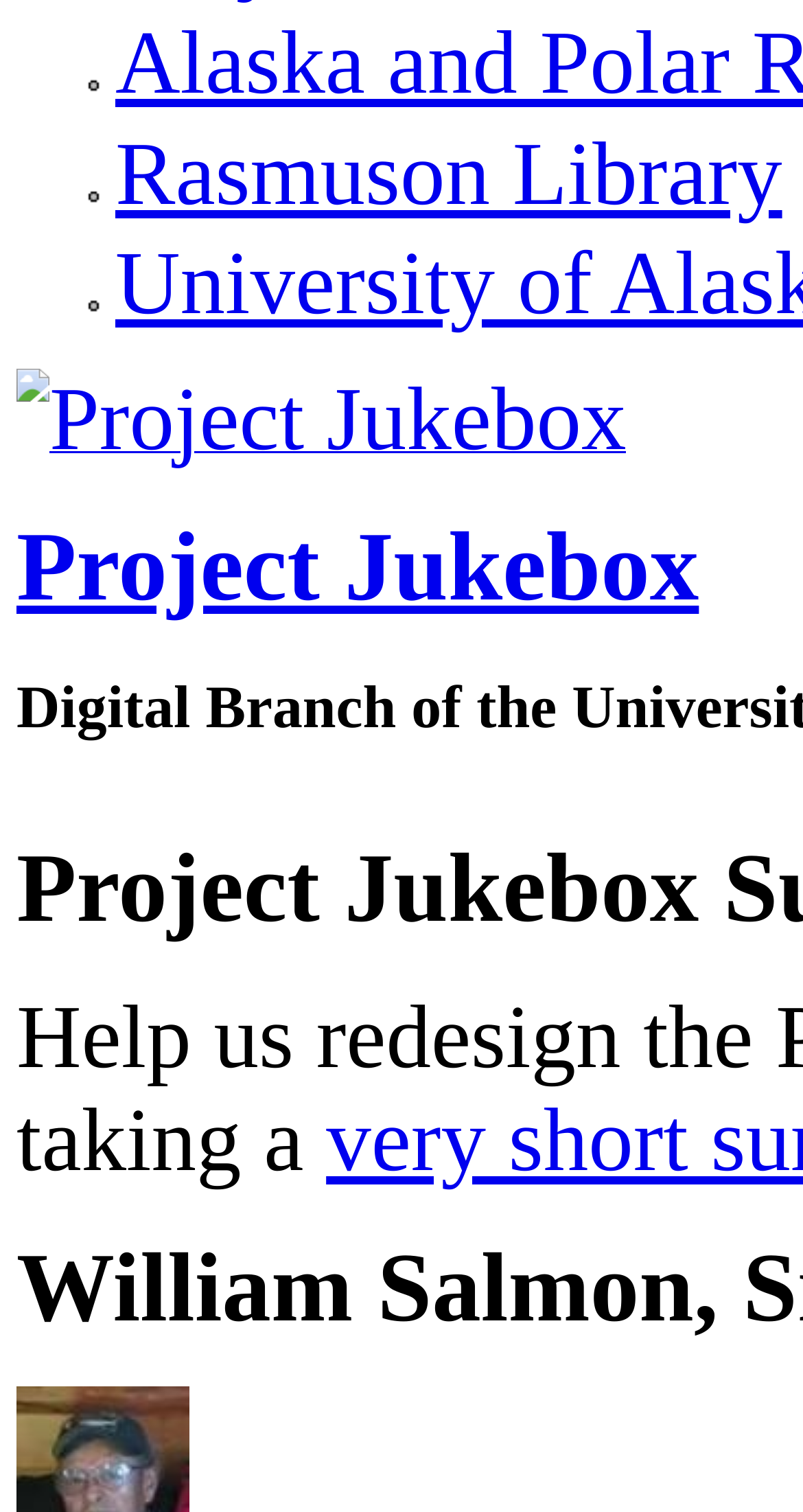Show the bounding box coordinates for the HTML element described as: "Rasmuson Library".

[0.144, 0.082, 0.974, 0.148]